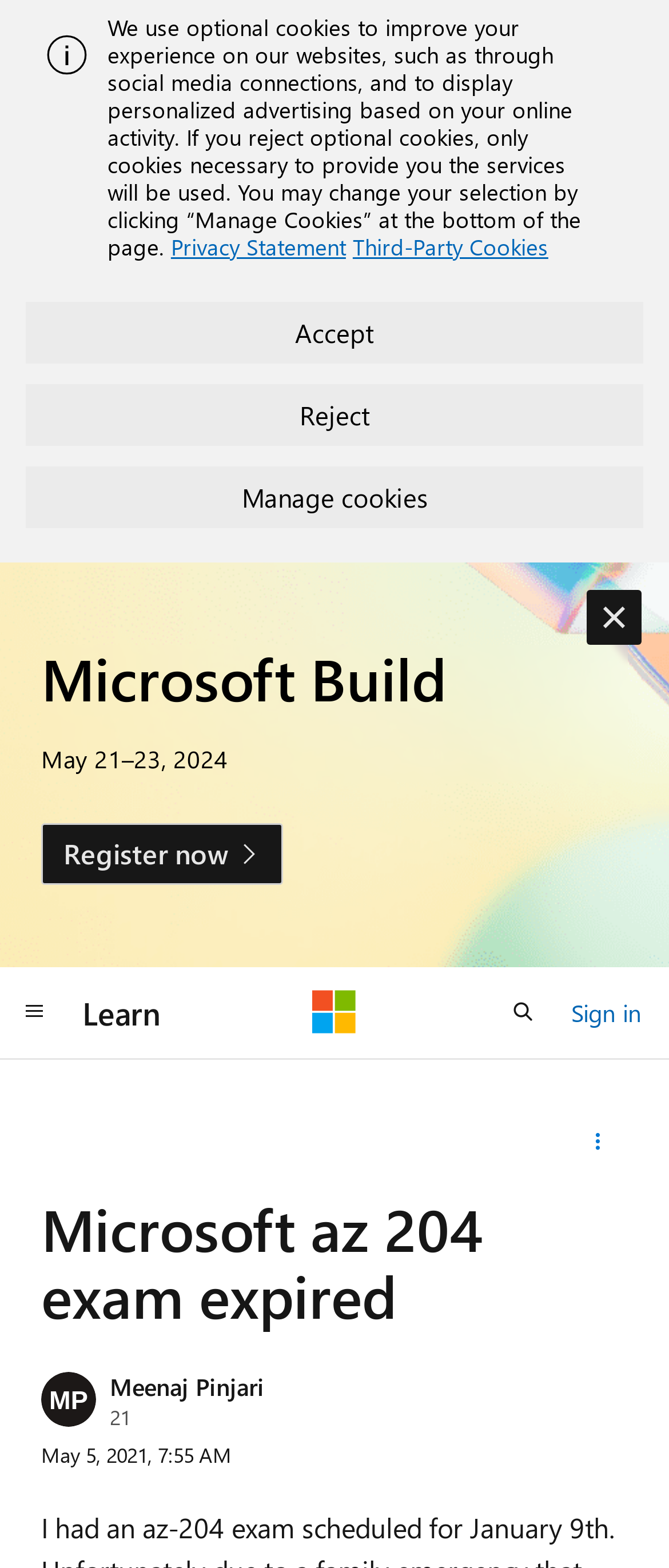Please extract the webpage's main title and generate its text content.

Microsoft az 204 exam expired